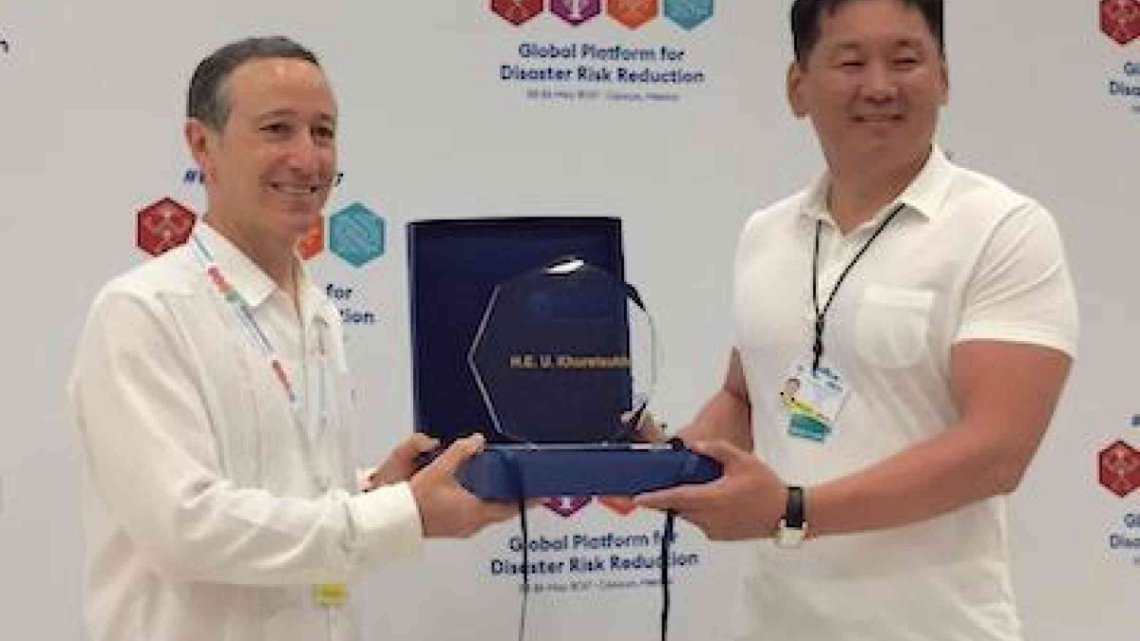Explain what is happening in the image with as much detail as possible.

At the Global Platform for Disaster Risk Reduction held on May 26, 2017, in Cancun, the Deputy Prime Minister of Mongolia, H.E. U. Khurelsukh, is honored as the Asian Champion for Disaster Risk Reduction. In the image, he is seen receiving a prestigious award from Mr. Robert Glasser, the United Nations Secretary General’s Special Representative for Disaster Risk Reduction. Both men are smiling as they share this significant moment, with H.E. U. Khurelsukh holding the award, which is presented in a navy blue case. The backdrop features the event's branding, emphasizing the commitment to enhancing disaster risk reduction efforts across Asia.